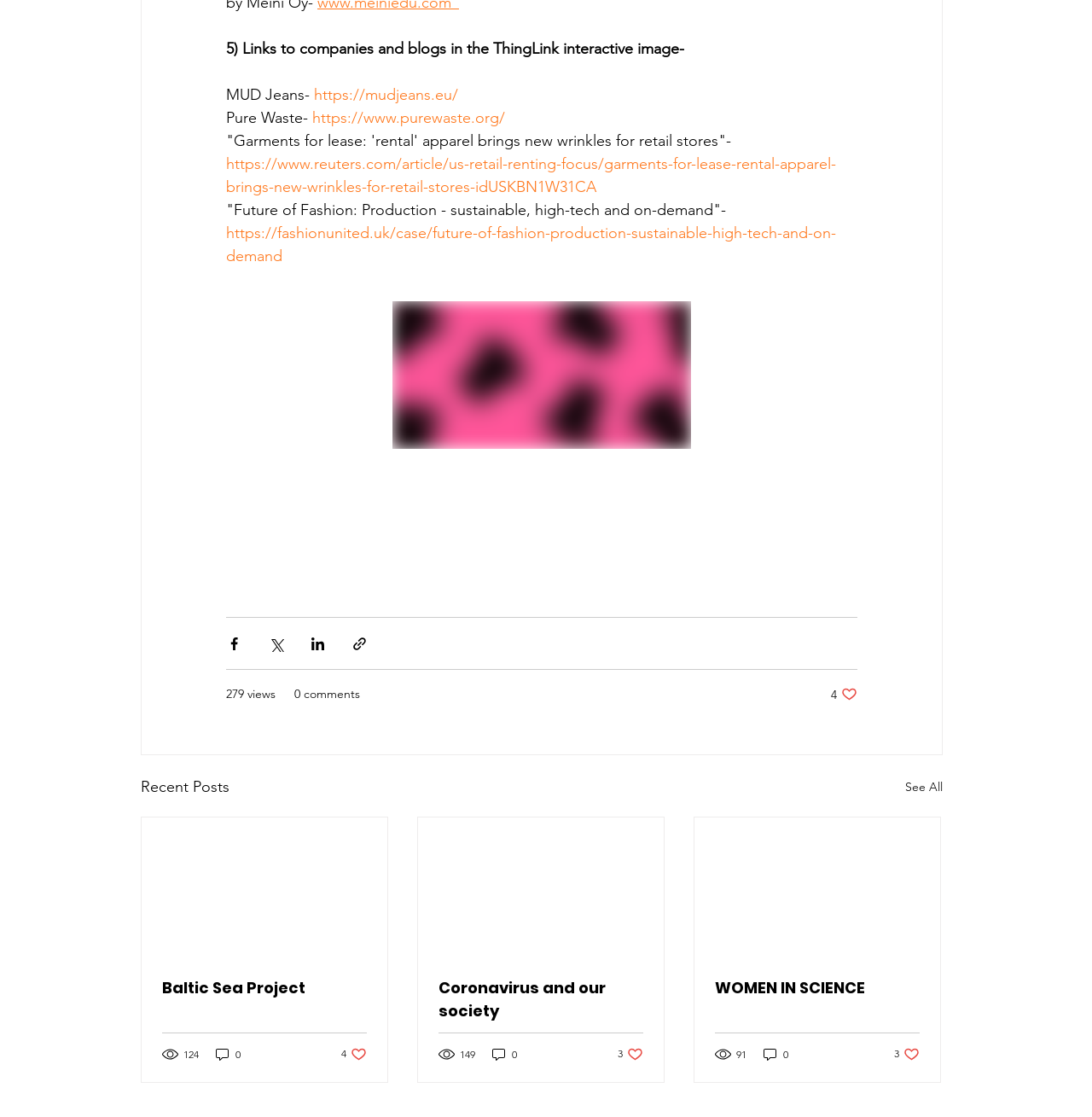Please locate the bounding box coordinates of the element that should be clicked to achieve the given instruction: "Click the 'Share via Facebook' button".

[0.207, 0.569, 0.222, 0.583]